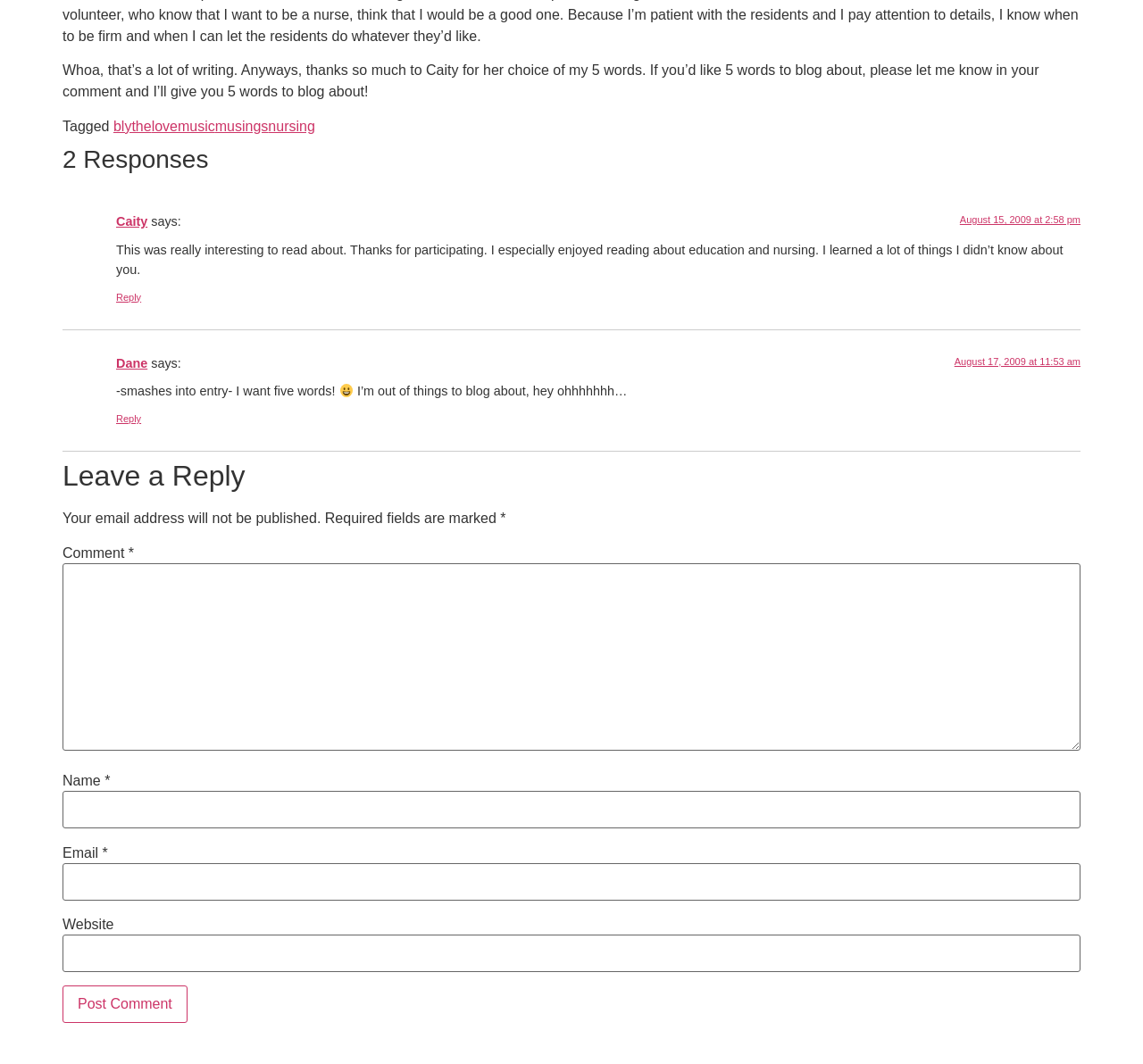What is the format of the timestamps in the comments?
Provide a comprehensive and detailed answer to the question.

The timestamps in the comments are in the format of 'Month Day, Year at Time', as seen in the comments from Caity and Dane, such as 'August 15, 2009 at 2:58 pm' and 'August 17, 2009 at 11:53 am'.